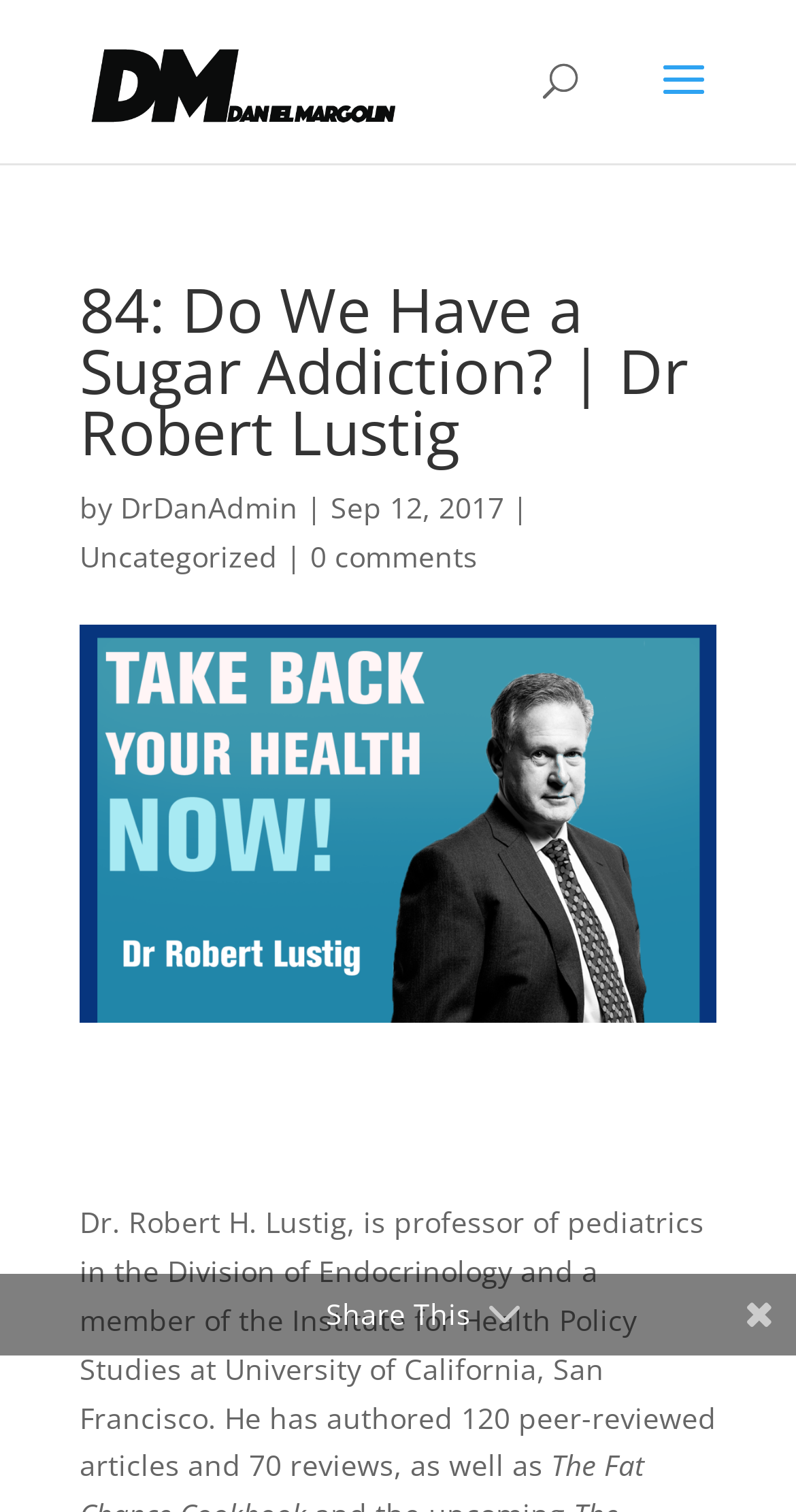Provide the bounding box for the UI element matching this description: "alt="Dr Dan Speaks"".

[0.11, 0.039, 0.508, 0.064]